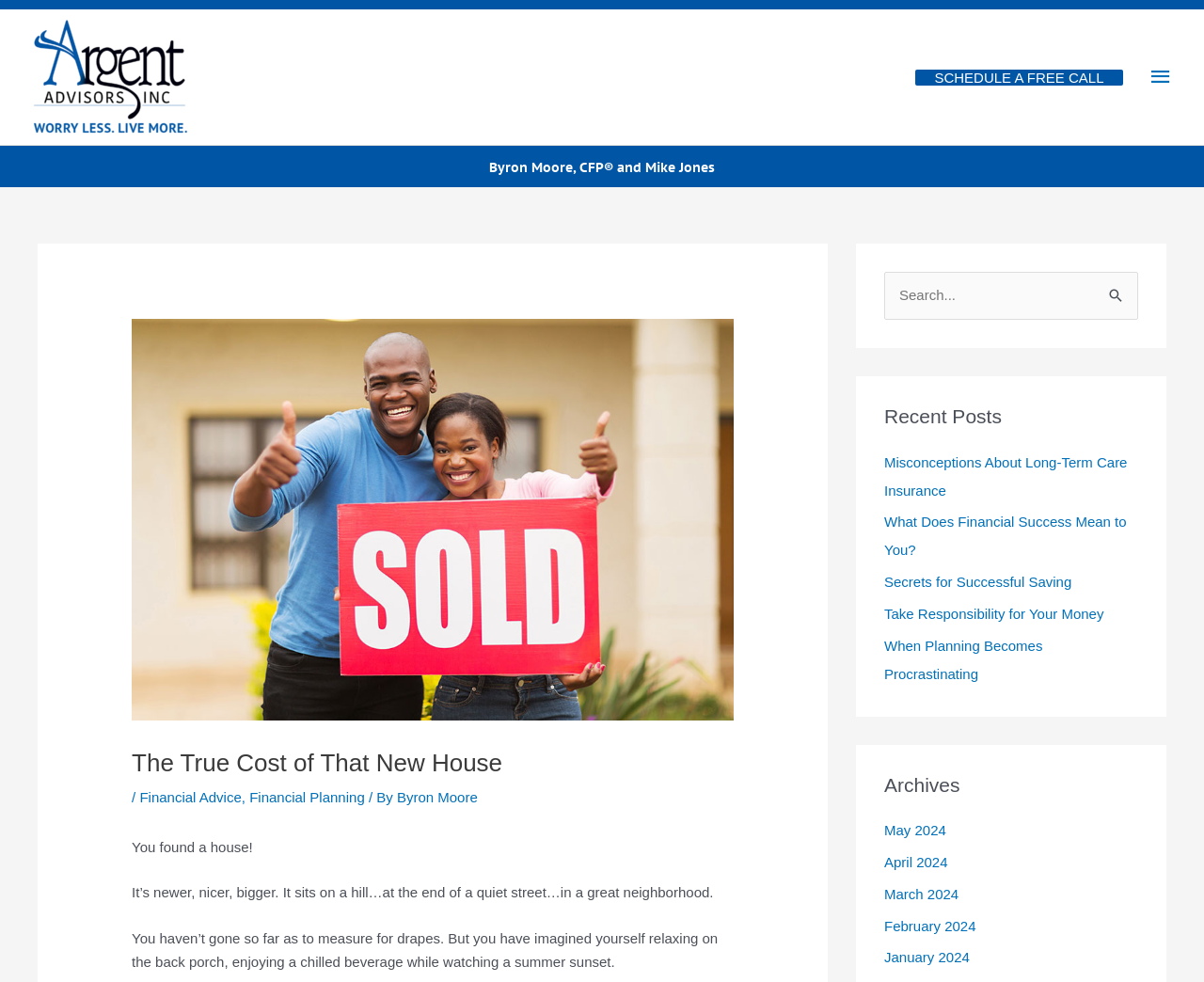Show the bounding box coordinates for the HTML element as described: "Main Menu".

[0.944, 0.053, 0.984, 0.104]